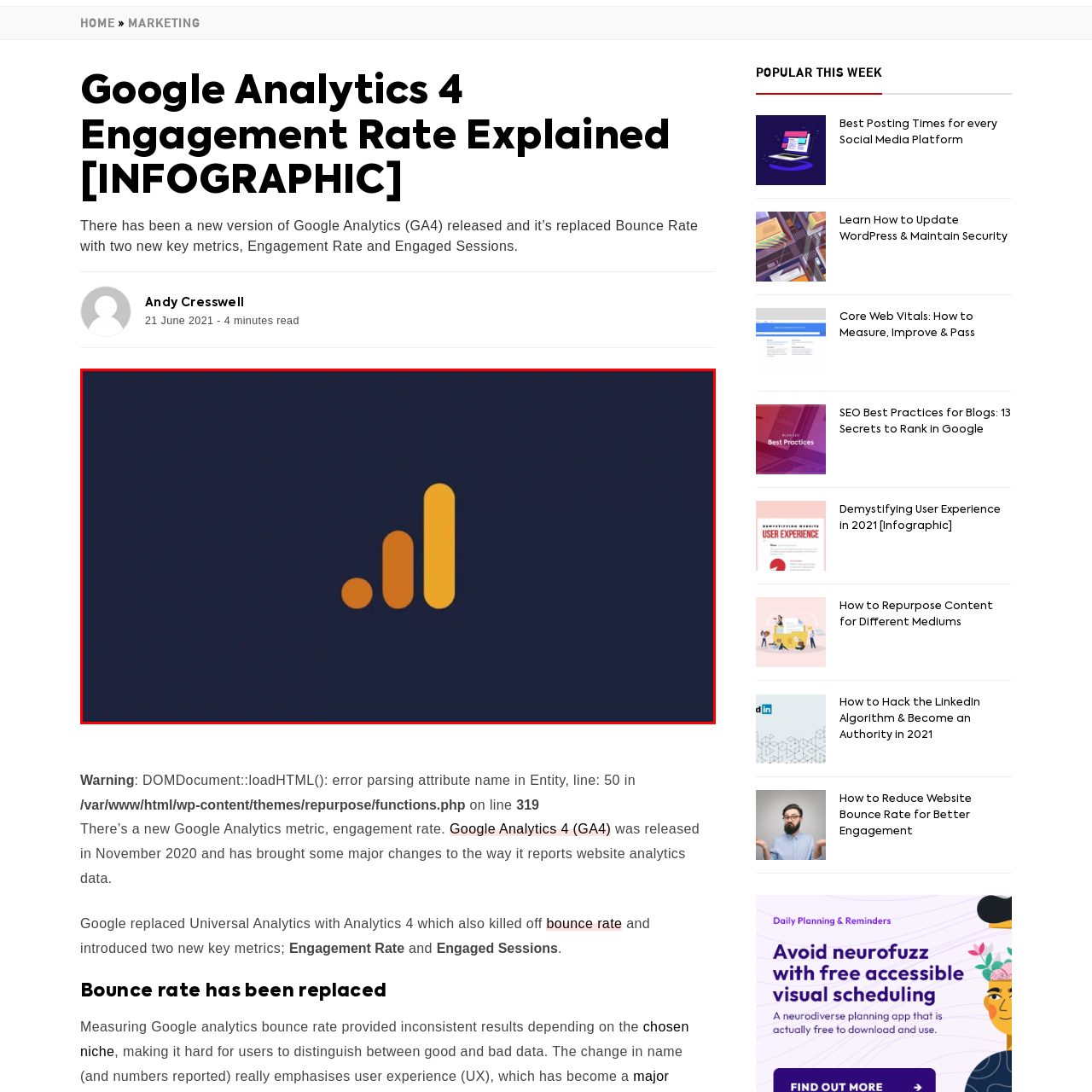Elaborate on the image enclosed by the red box with a detailed description.

The image features a stylized representation of a bar chart in shades of orange against a dark blue background. This graphic symbolizes data visualization and analytics, specifically reflecting Google's new metric, Engagement Rate, introduced with Google Analytics 4 (GA4). The ascending bars suggest growth and measurement, aligning with the themes of performance tracking and user engagement analysis. This infographic is part of the content that explains GA4's advancements in monitoring website metrics, moving away from traditional metrics like Bounce Rate.